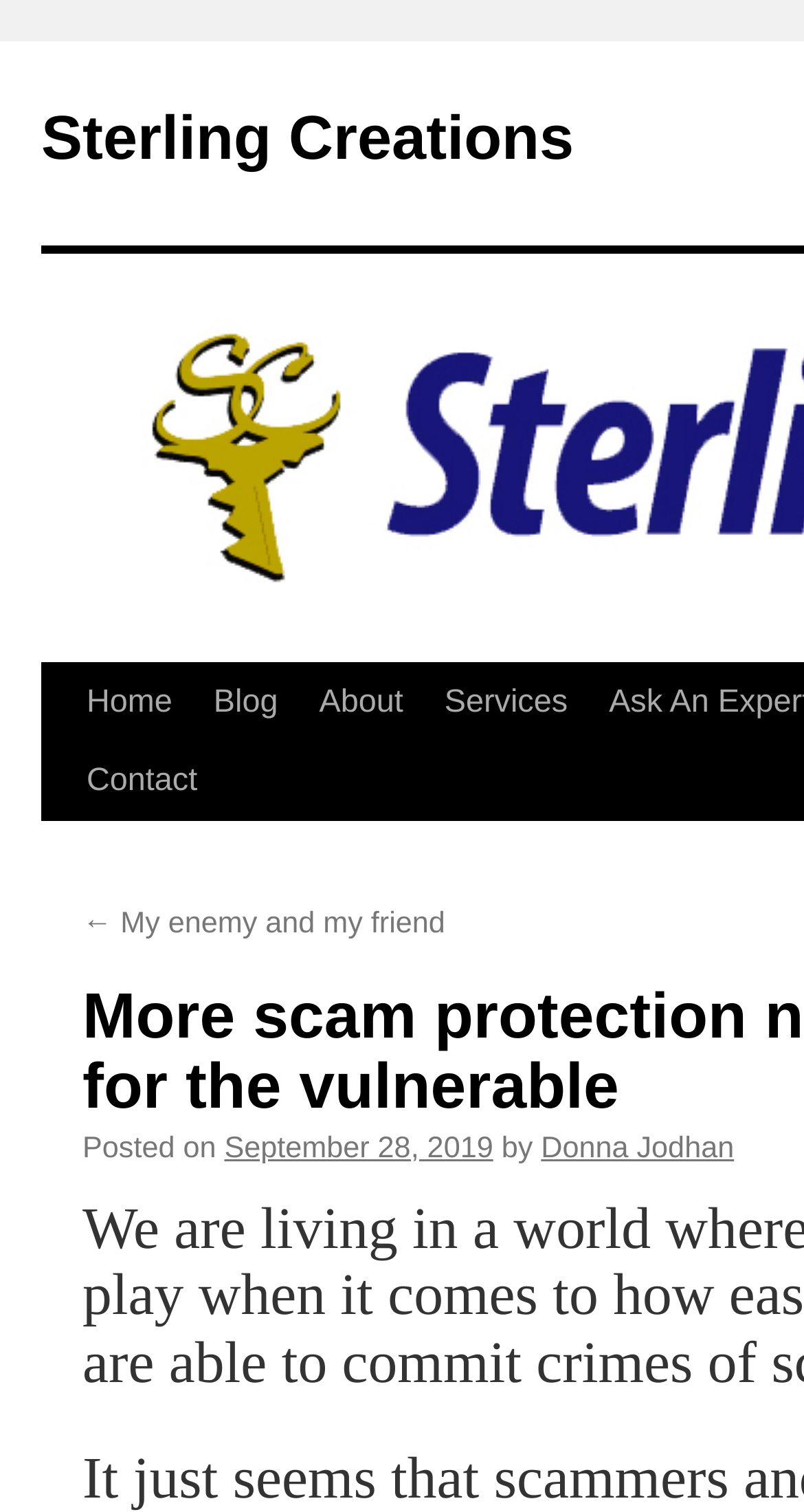Find the bounding box coordinates corresponding to the UI element with the description: "Sterling Creations". The coordinates should be formatted as [left, top, right, bottom], with values as floats between 0 and 1.

[0.051, 0.07, 0.714, 0.115]